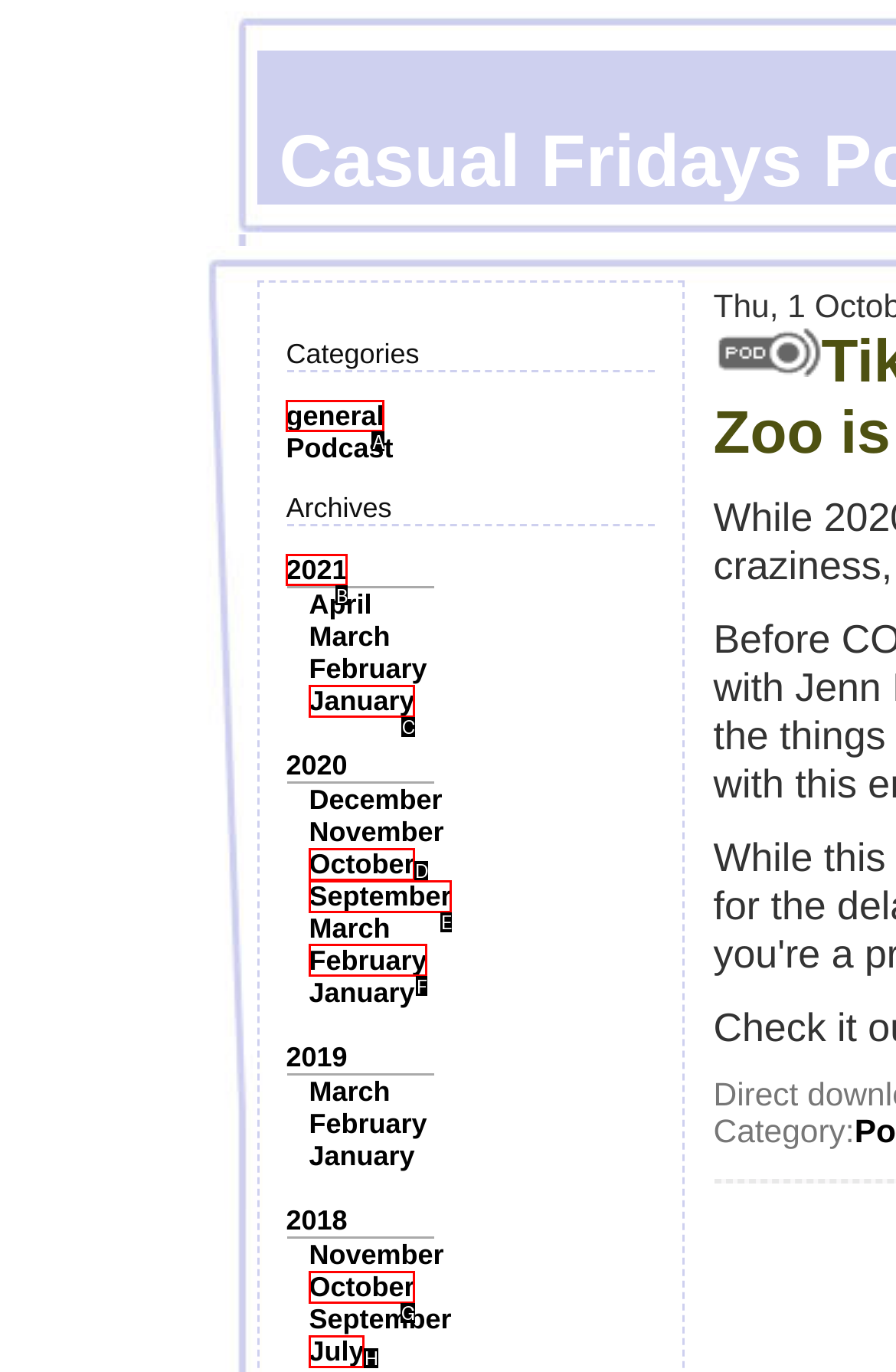Based on the choices marked in the screenshot, which letter represents the correct UI element to perform the task: View the '2021' archives?

B